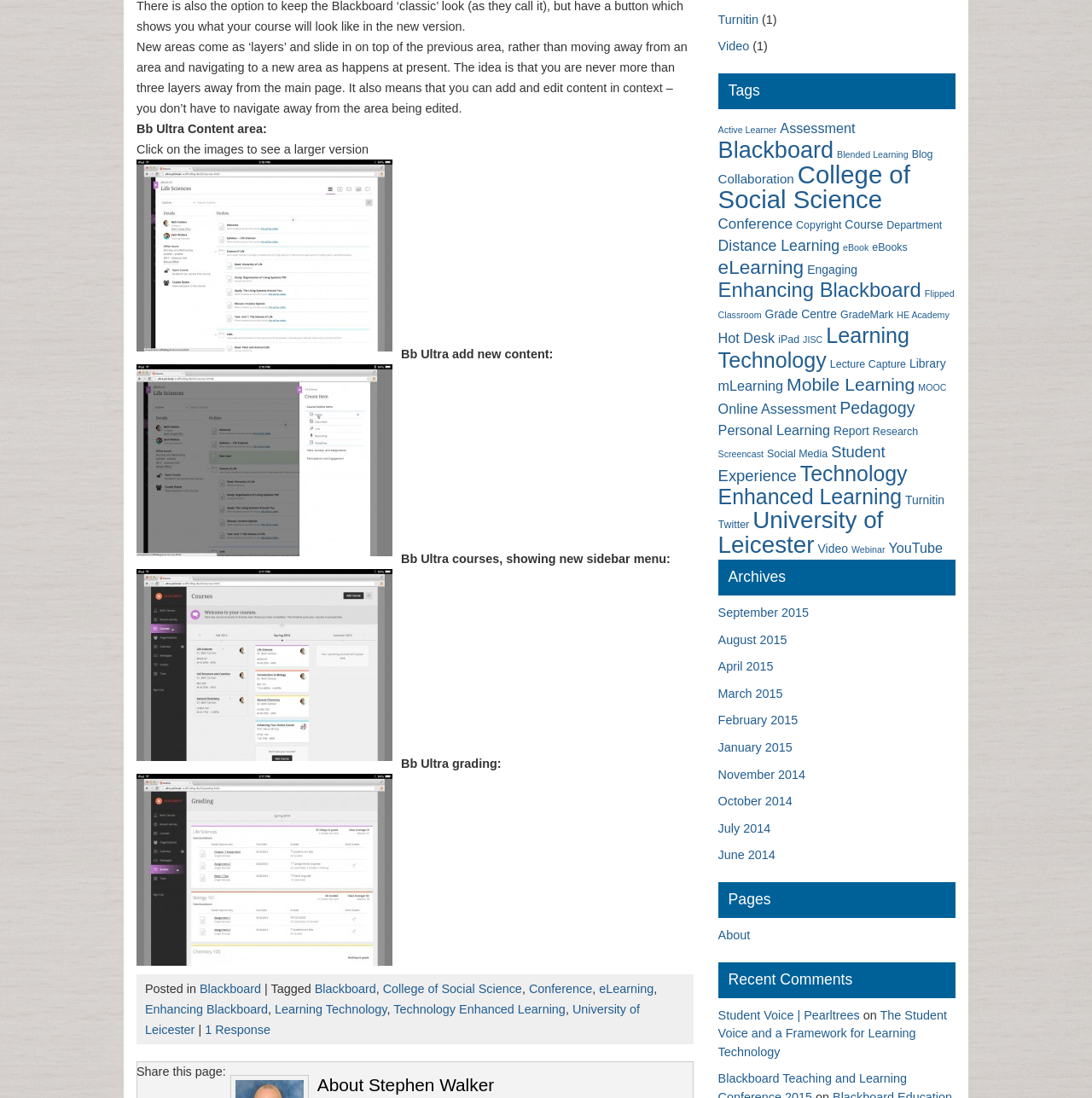Pinpoint the bounding box coordinates of the clickable area necessary to execute the following instruction: "Click on the 'Bb Ultra add new content:' image". The coordinates should be given as four float numbers between 0 and 1, namely [left, top, right, bottom].

[0.125, 0.332, 0.359, 0.507]